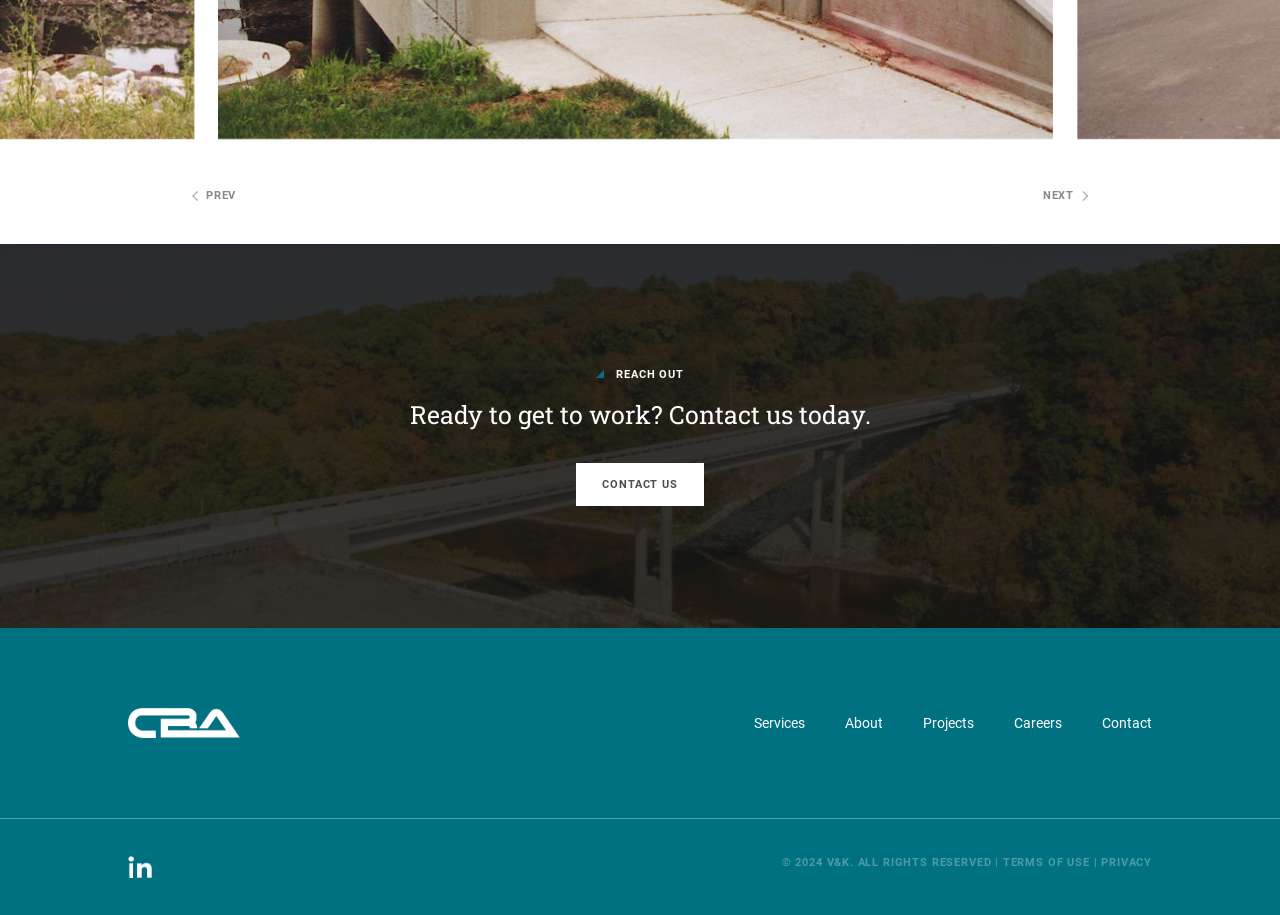What is the copyright year?
Your answer should be a single word or phrase derived from the screenshot.

2024